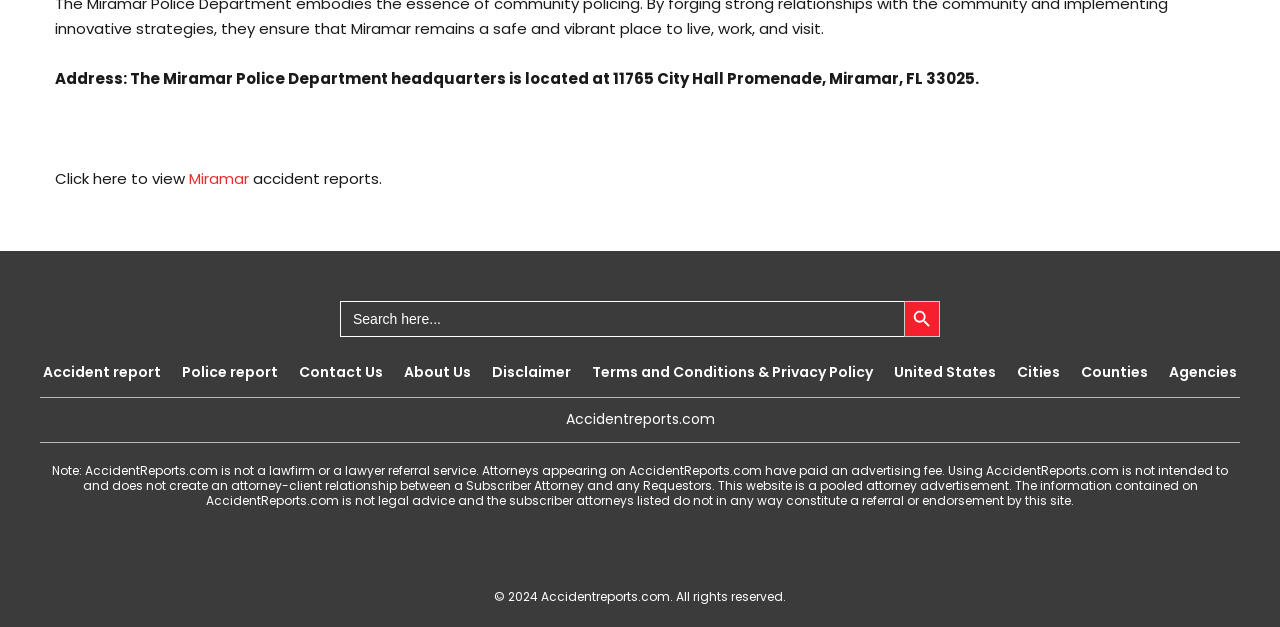Locate the bounding box coordinates of the clickable element to fulfill the following instruction: "View accident report". Provide the coordinates as four float numbers between 0 and 1 in the format [left, top, right, bottom].

[0.034, 0.577, 0.126, 0.609]